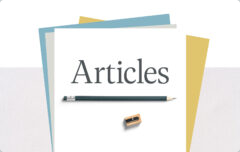Convey a rich and detailed description of the image.

The image features a visually appealing arrangement of colored sheets of paper, with the word "Articles" prominently displayed in stylish typography at the center. A pencil and a pencil sharpener are positioned beneath the text, symbolizing preparation or academic work. This image serves as the cover for the "Articles" collection, inviting viewers to explore a range of written pieces available within the category. The overall design combines a clean aesthetic with pops of color, making it inviting and engaging for those interested in reading and learning from the collection.